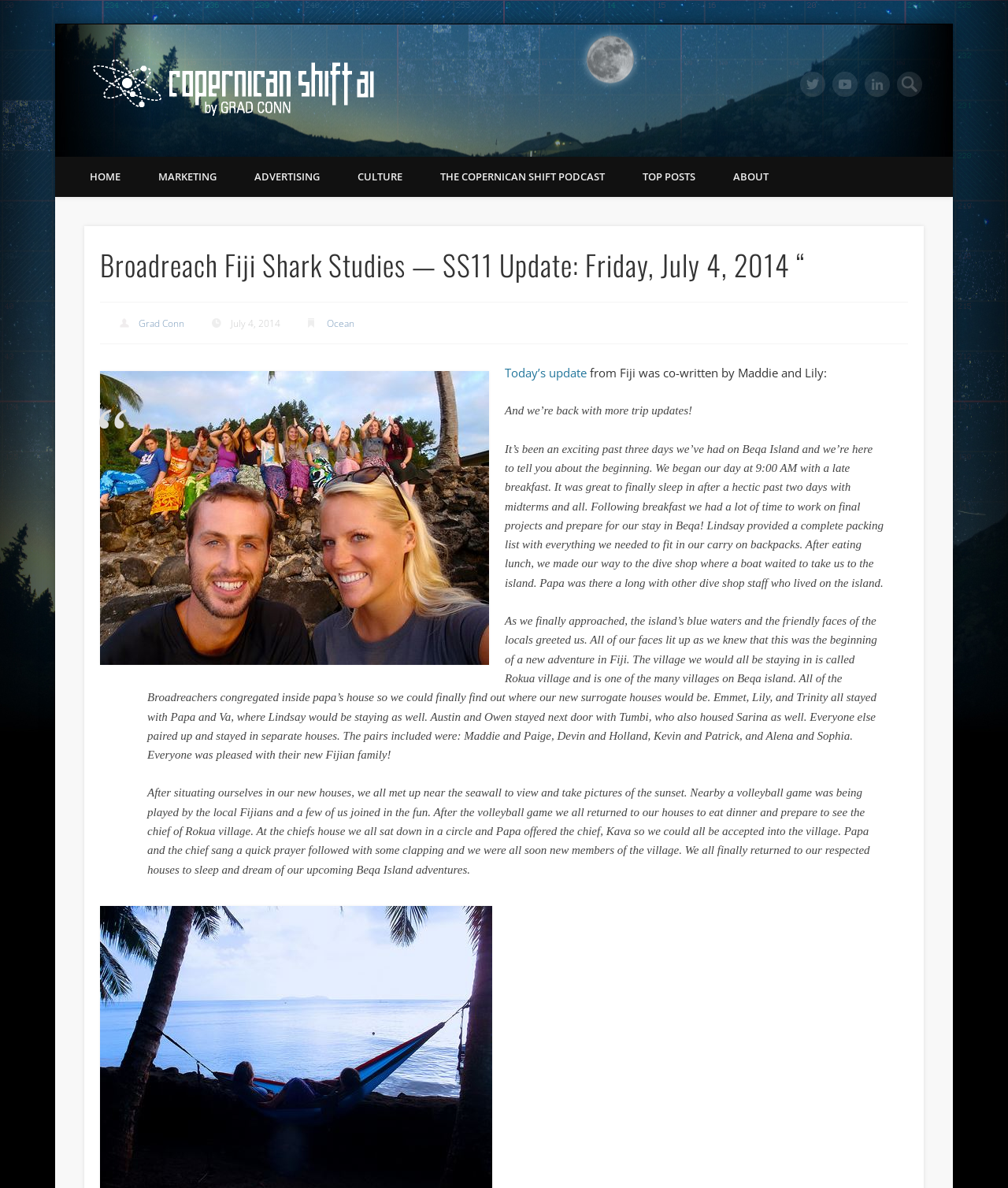Please identify the bounding box coordinates for the region that you need to click to follow this instruction: "Visit Twitter".

[0.794, 0.06, 0.819, 0.082]